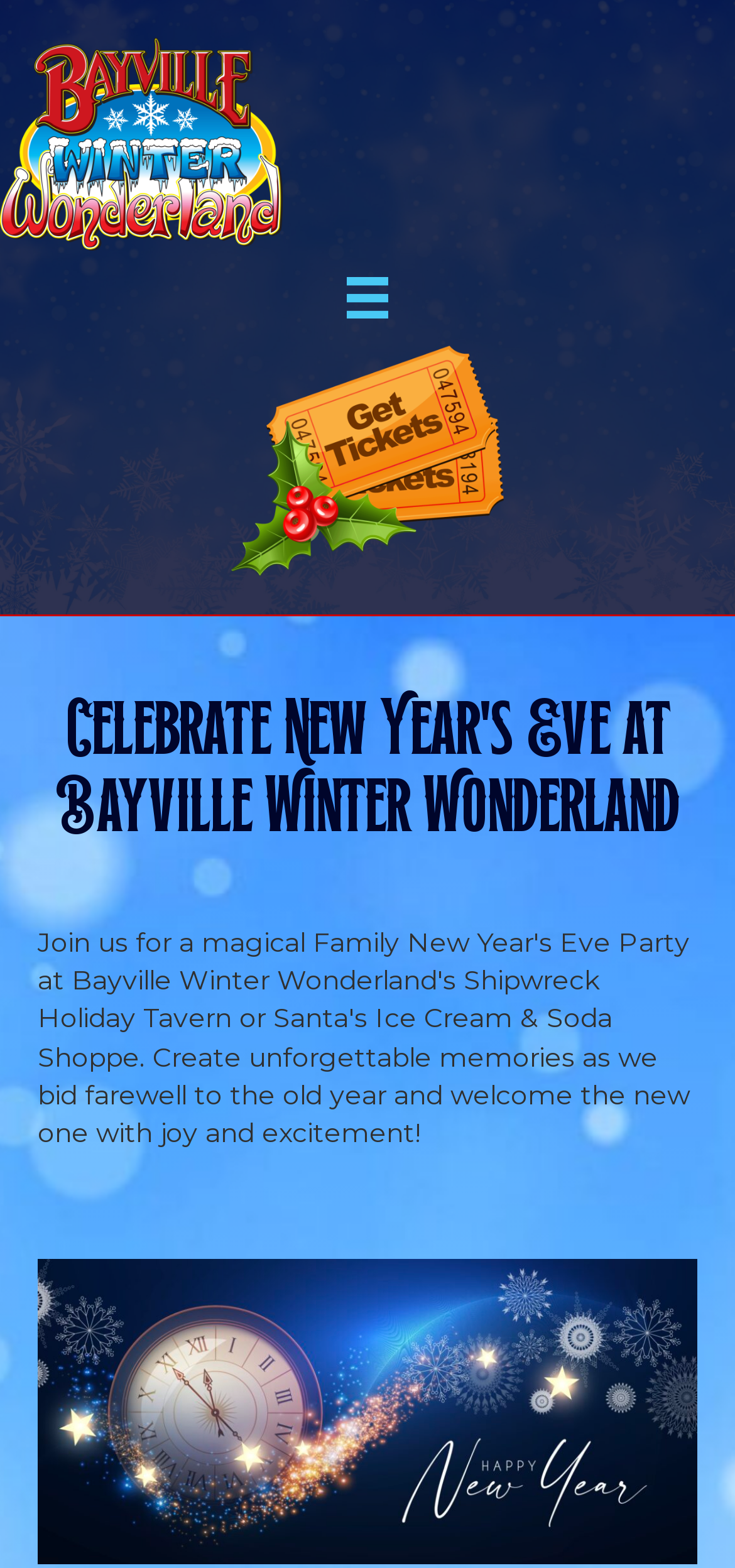With reference to the screenshot, provide a detailed response to the question below:
What is depicted in the main image?

The main image on the webpage appears to be a screenshot of a winter wonderland scene, possibly from the Bayville Winter Wonderland event. This is inferred from the image's content and the webpage's overall theme.